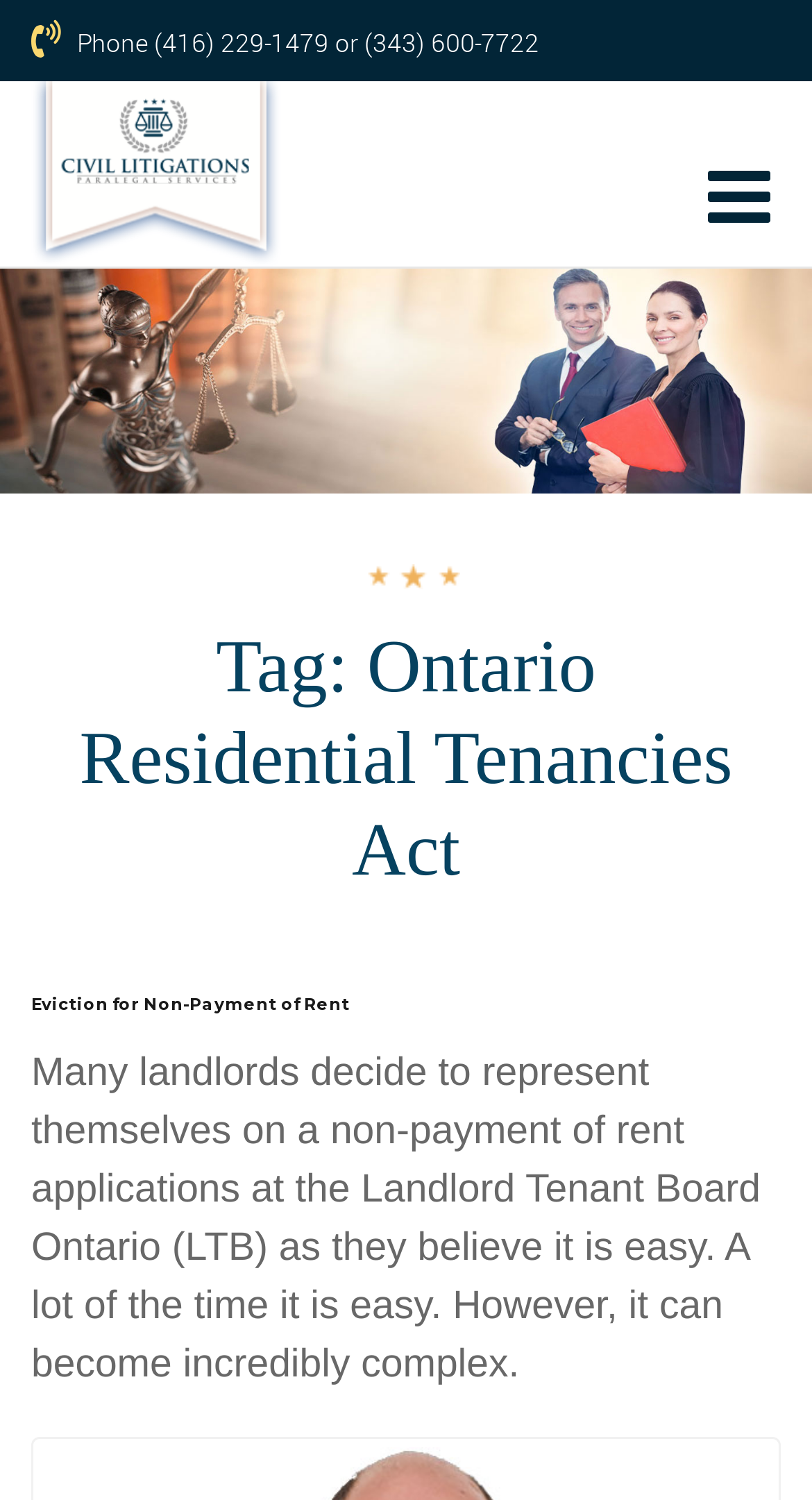Respond with a single word or phrase:
What is the complexity level of non-payment of rent applications?

Can be complex